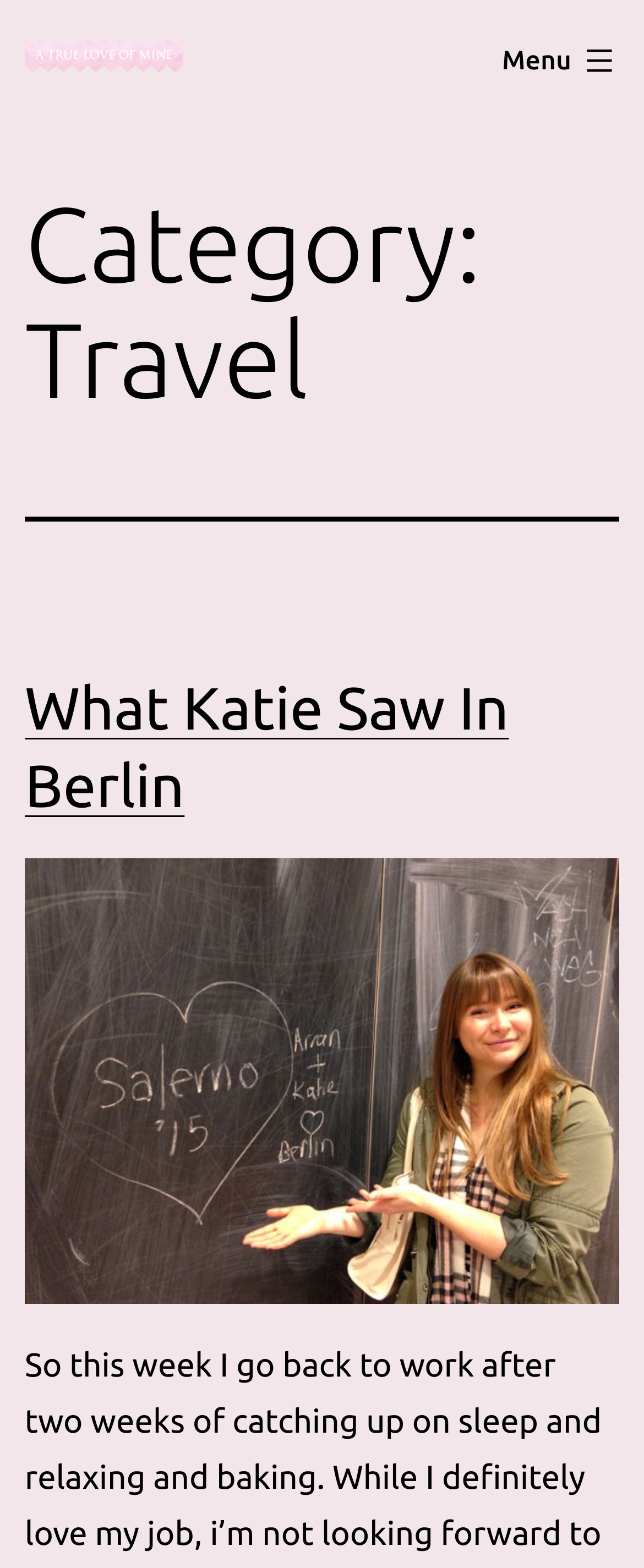How many links are on the webpage?
Answer the question with a thorough and detailed explanation.

I counted the number of link elements on the webpage. There are three link elements: 'A True Love of Mine', 'A True Love of Mine', and 'What Katie Saw In Berlin'.